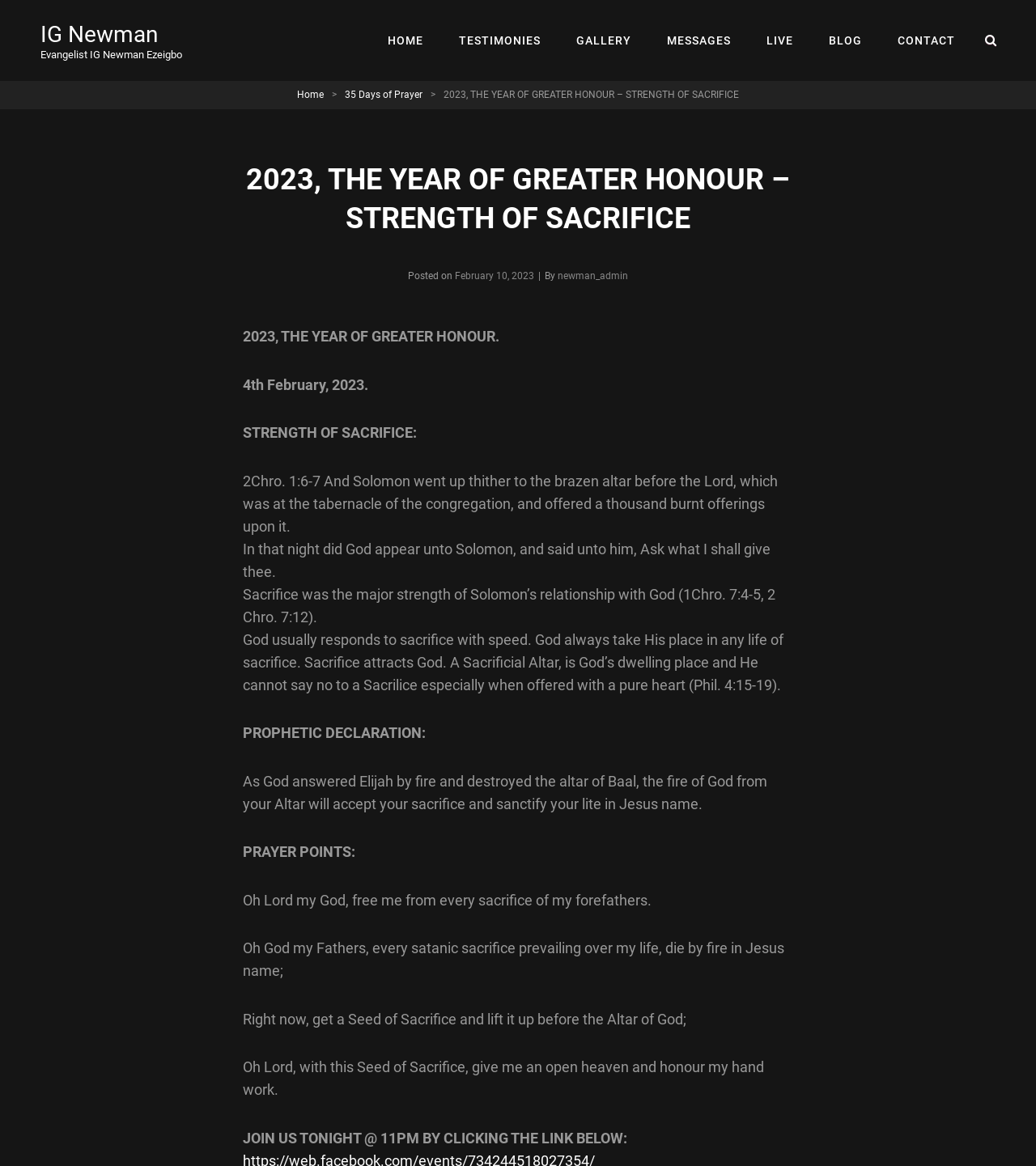Based on the element description, predict the bounding box coordinates (top-left x, top-left y, bottom-right x, bottom-right y) for the UI element in the screenshot: 35 Days of Prayer

[0.333, 0.076, 0.408, 0.086]